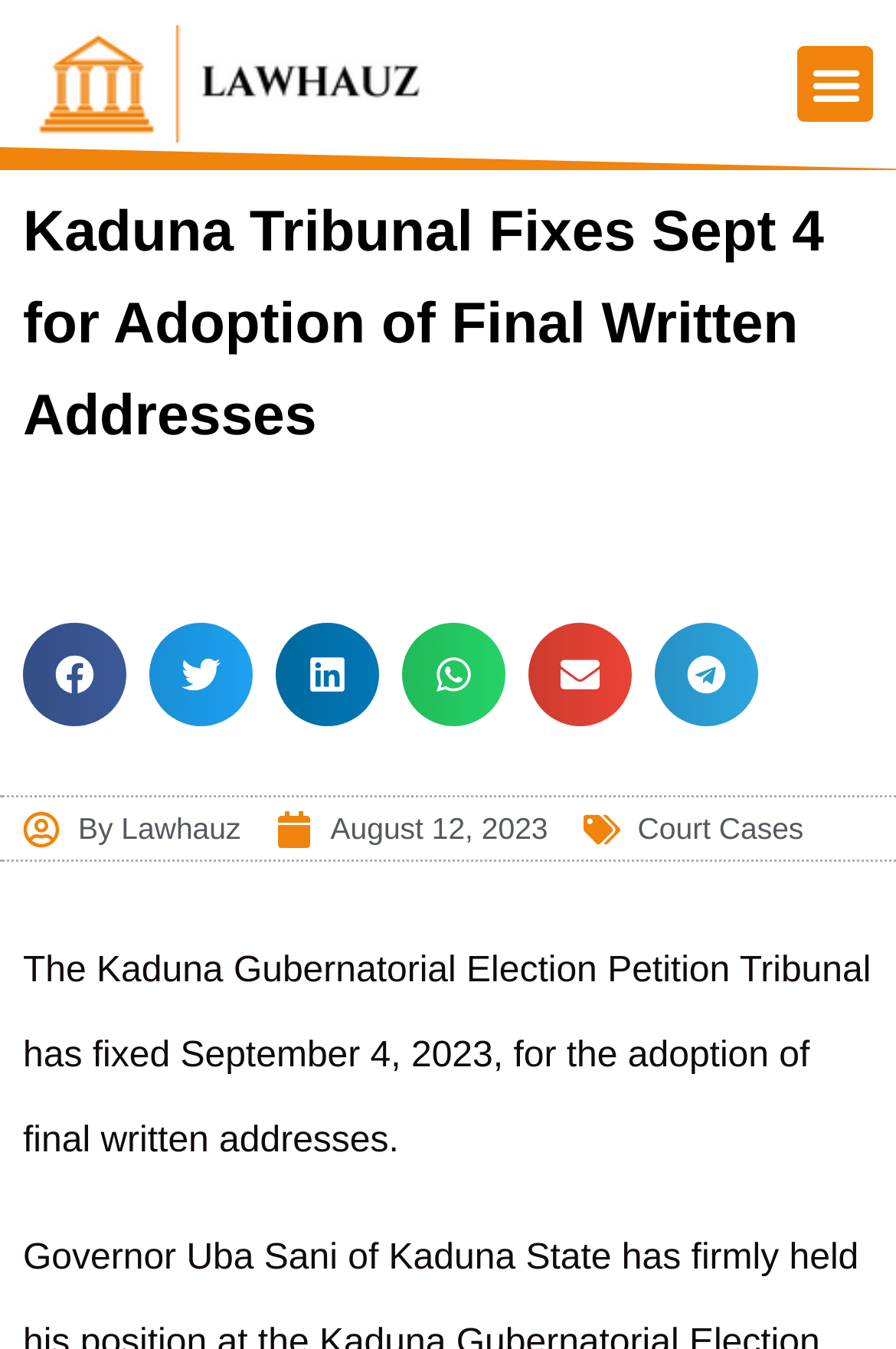Identify the bounding box for the described UI element: "aria-label="Share on email"".

[0.59, 0.462, 0.705, 0.538]